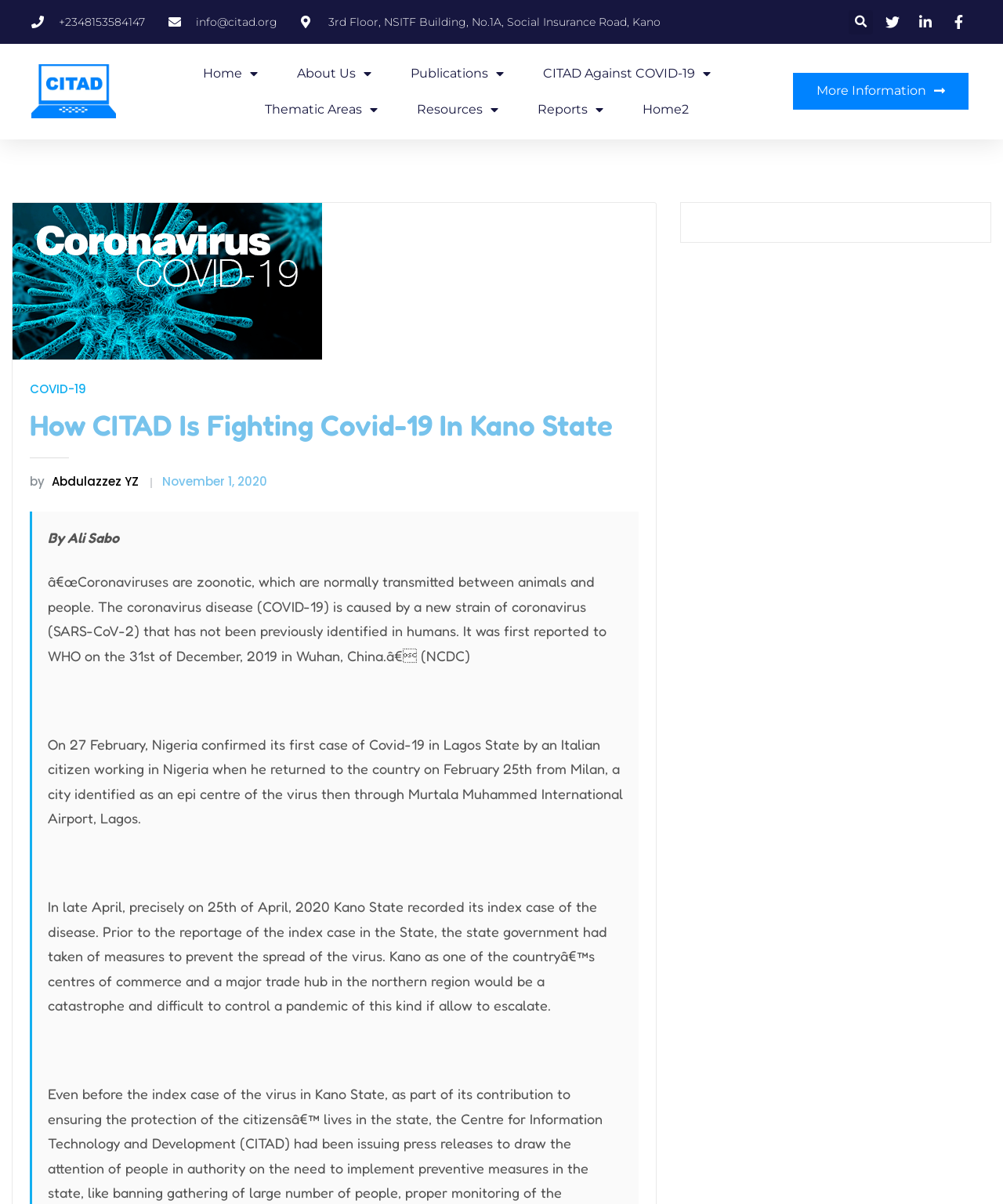Extract the bounding box coordinates of the UI element described by: "More Information". The coordinates should include four float numbers ranging from 0 to 1, e.g., [left, top, right, bottom].

[0.791, 0.061, 0.966, 0.091]